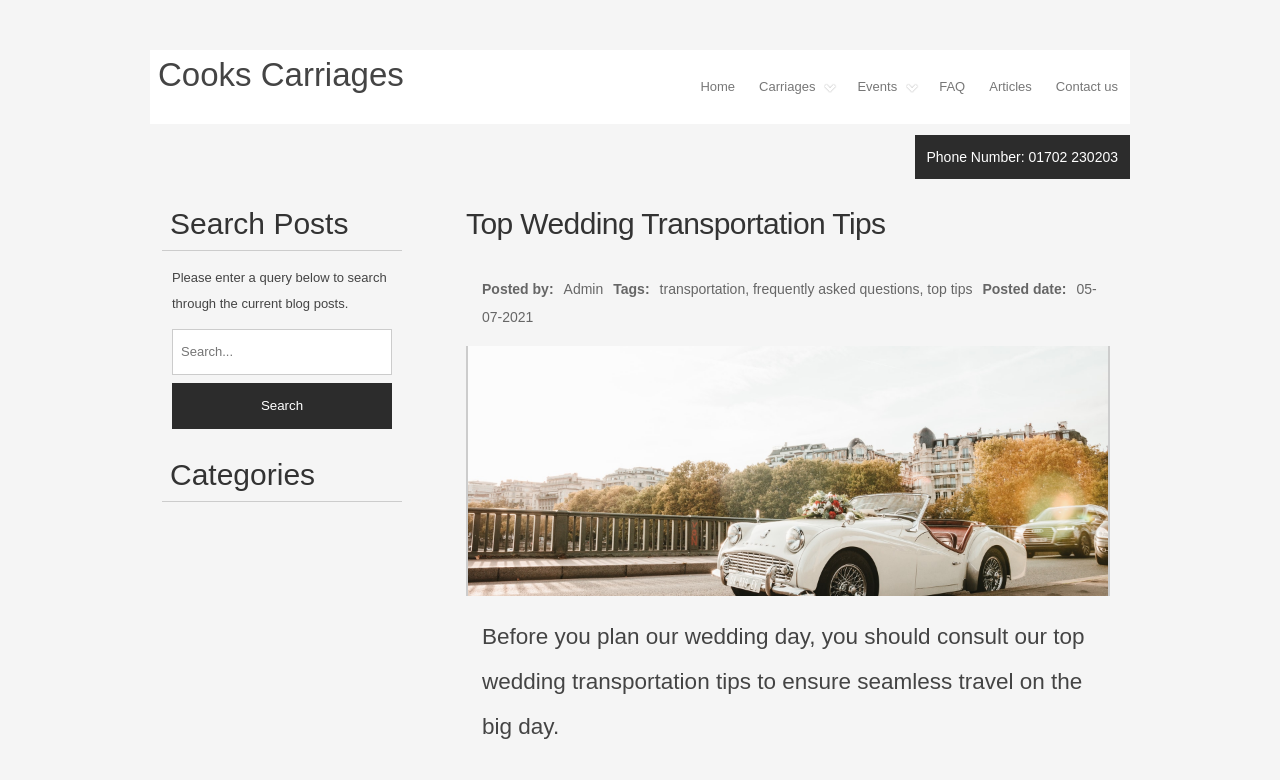Please specify the bounding box coordinates of the clickable region to carry out the following instruction: "go to next chapter". The coordinates should be four float numbers between 0 and 1, in the format [left, top, right, bottom].

None